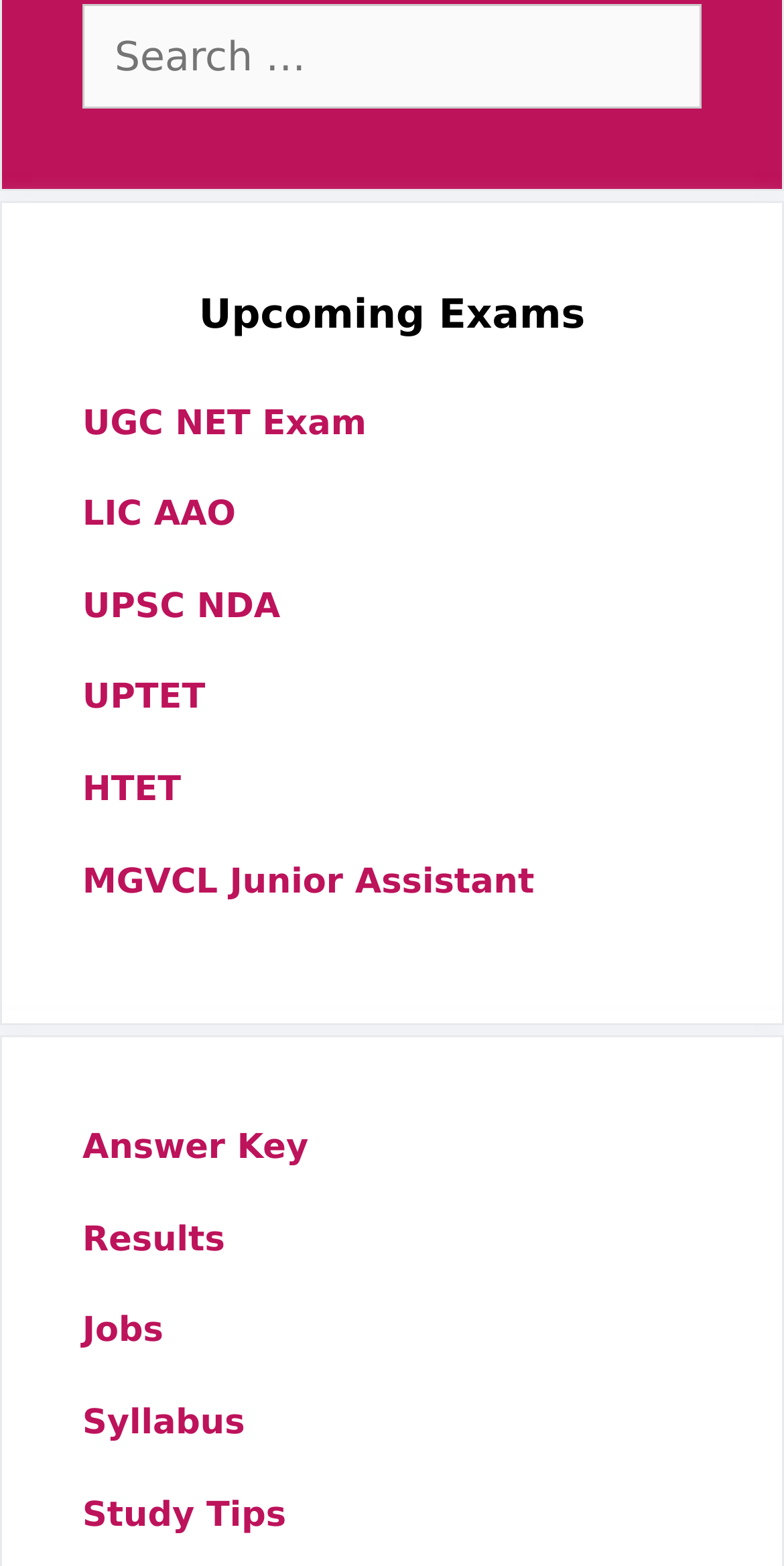What is the purpose of the search box?
Please provide a single word or phrase as your answer based on the image.

Search for exams